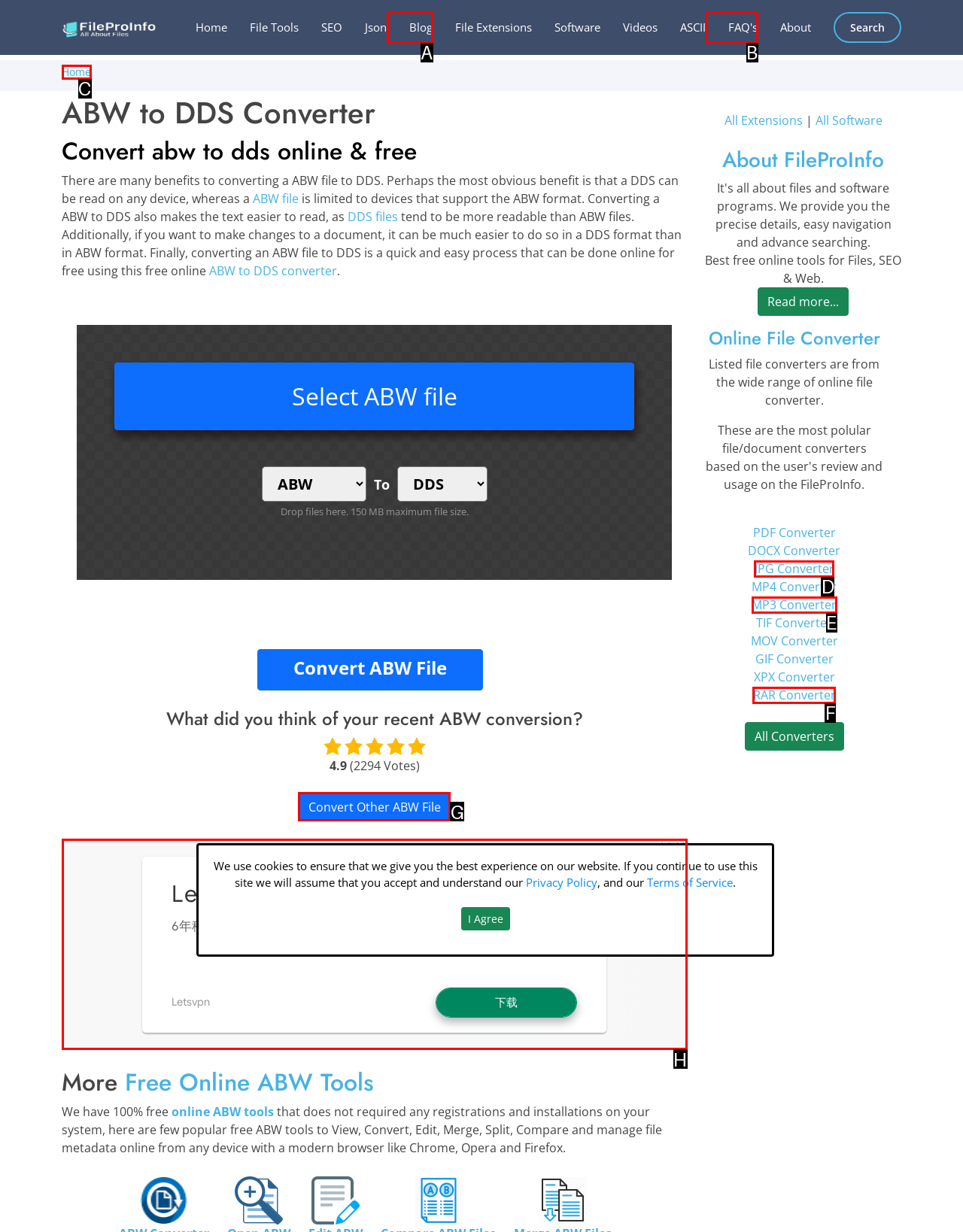Point out the option that aligns with the description: the company website
Provide the letter of the corresponding choice directly.

None